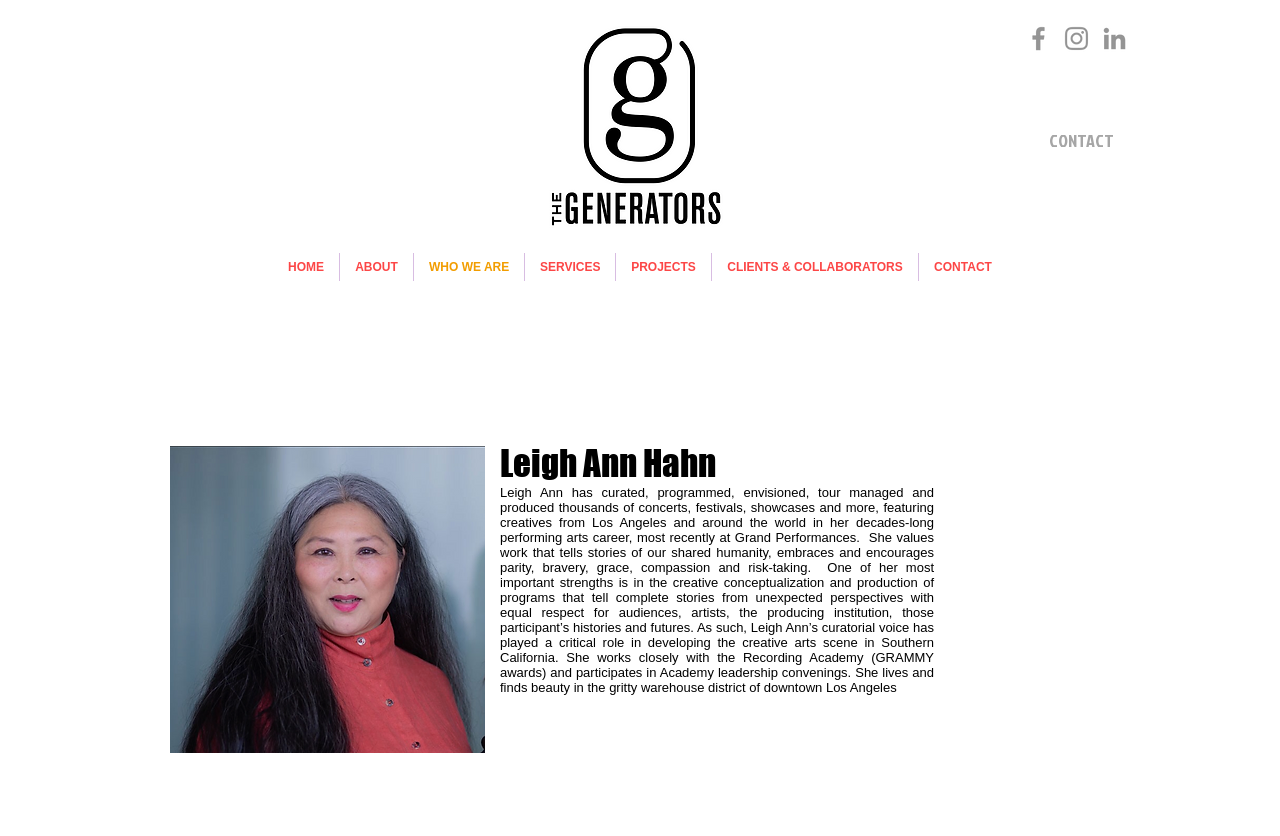How many navigation links are there? Look at the image and give a one-word or short phrase answer.

7